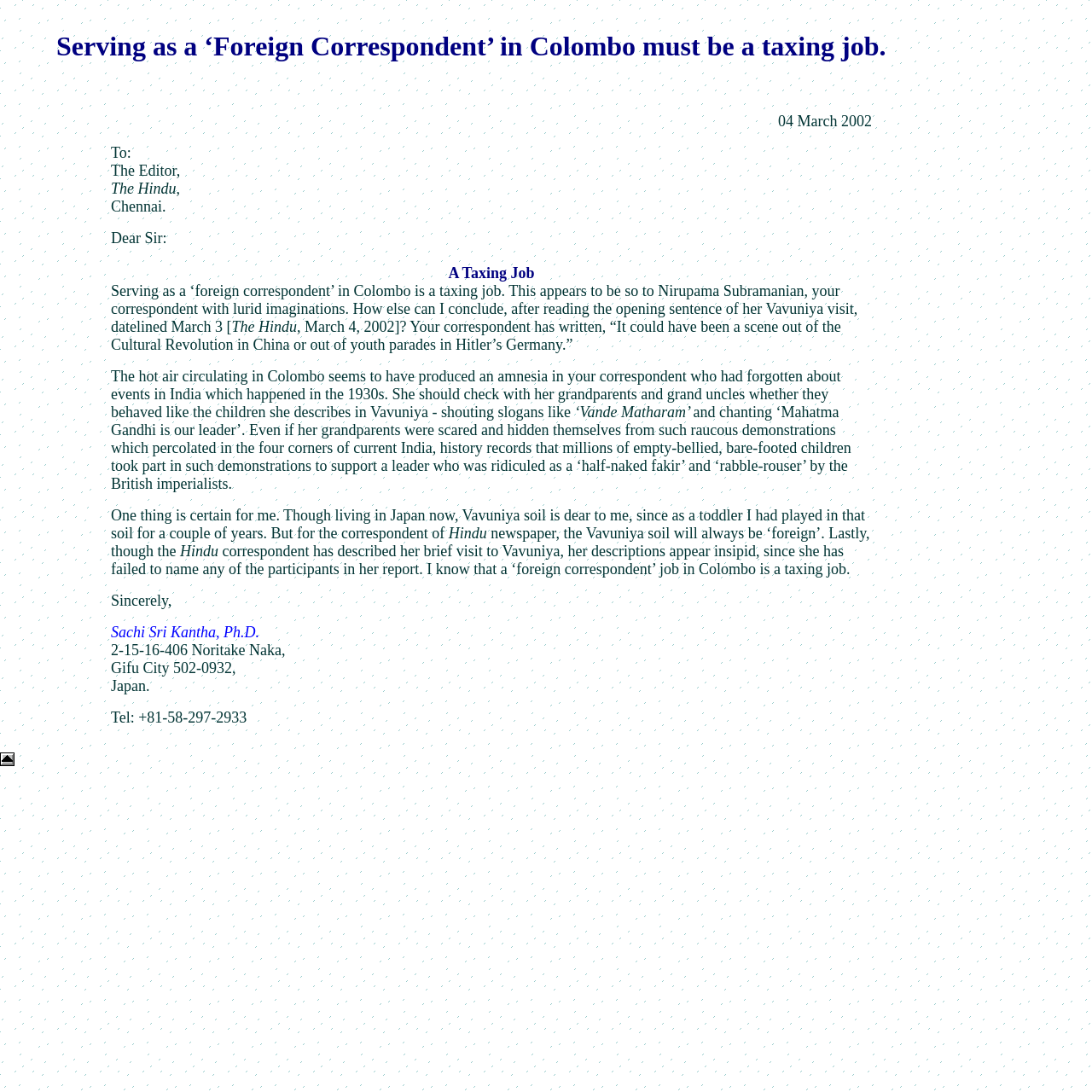Using the details in the image, give a detailed response to the question below:
What is the author's opinion of Nirupama Subramanian's report?

The author states that Nirupama Subramanian's descriptions 'appear insipid, since she has failed to name any of the participants in her report', indicating that the author finds her report lacking in detail or substance.